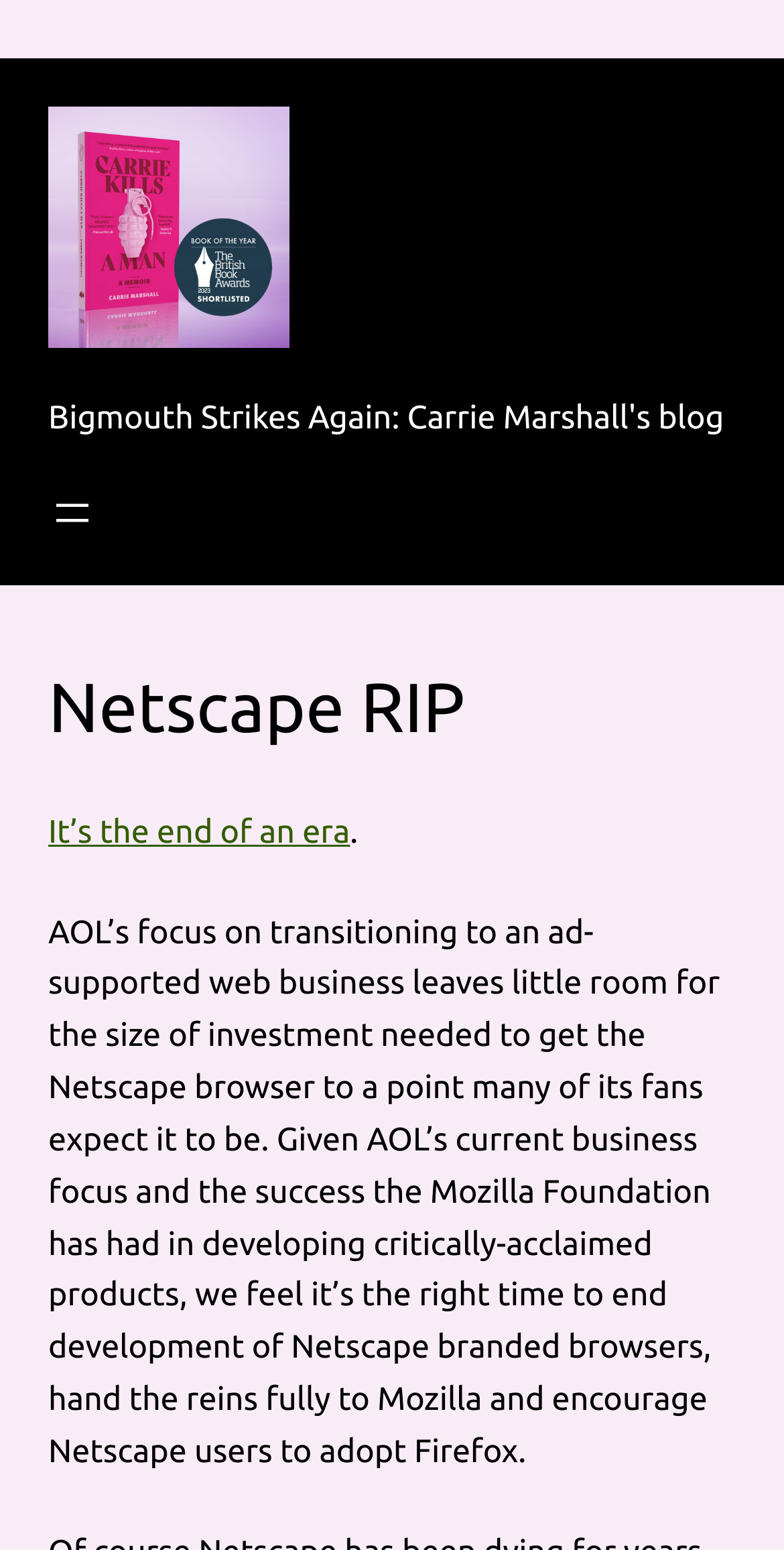Explain in detail what you observe on this webpage.

The webpage is a blog post titled "Netscape RIP – Bigmouth Strikes Again: Carrie Marshall's blog". At the top, there is a link and an image with the same title, positioned side by side. Below them, there is a heading with the same title, spanning almost the entire width of the page.

On the top-right corner, there is a navigation menu with an "Open menu" button. Below the navigation menu, there is a heading "Netscape RIP" followed by a link "It’s the end of an era" and a period. 

The main content of the page is a blockquote that takes up most of the page's width, containing a paragraph of text that discusses the end of Netscape browser development and the transition to Mozilla's Firefox.